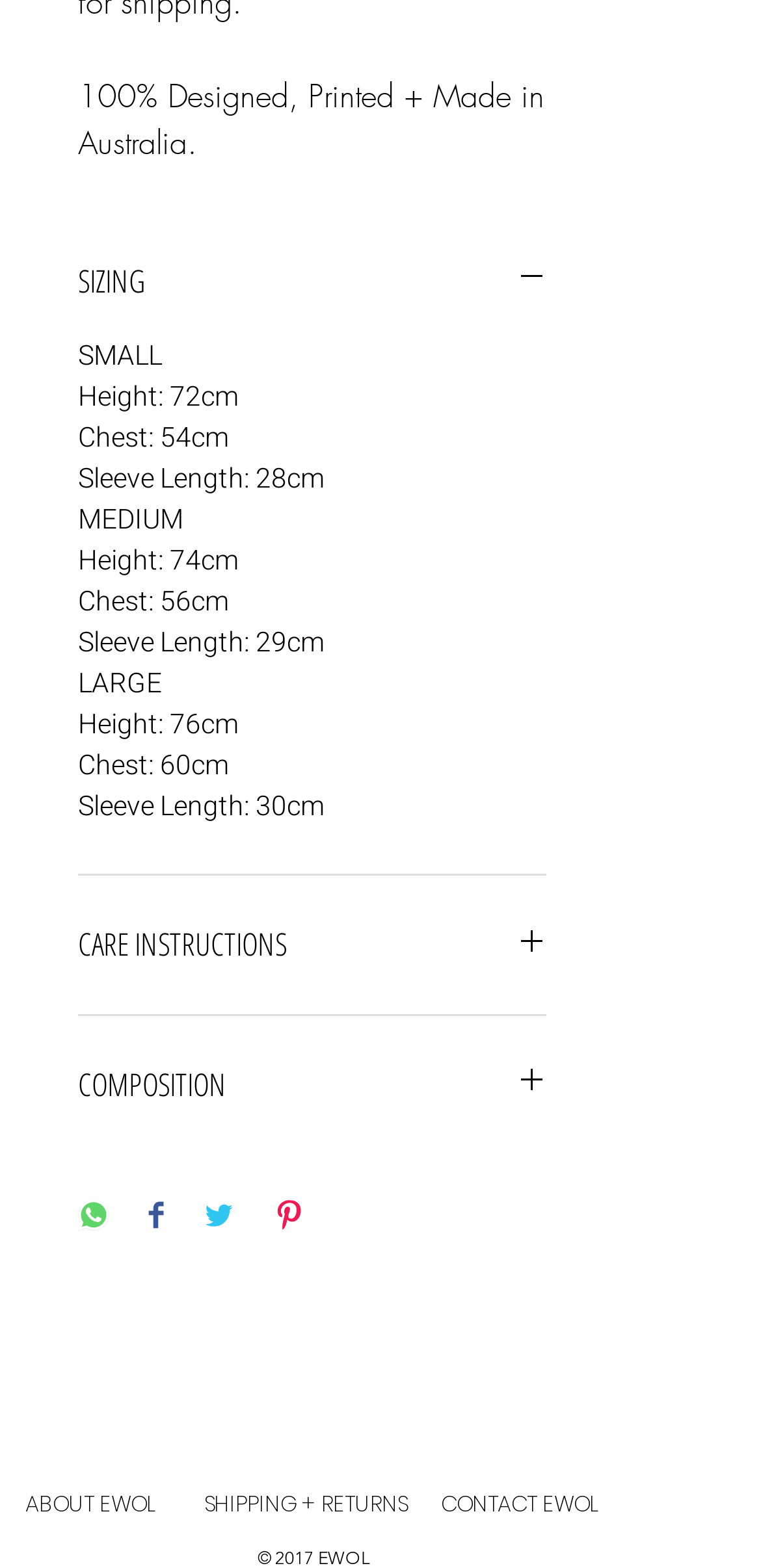For the given element description SIZING, determine the bounding box coordinates of the UI element. The coordinates should follow the format (top-left x, top-left y, bottom-right x, bottom-right y) and be within the range of 0 to 1.

[0.103, 0.165, 0.718, 0.193]